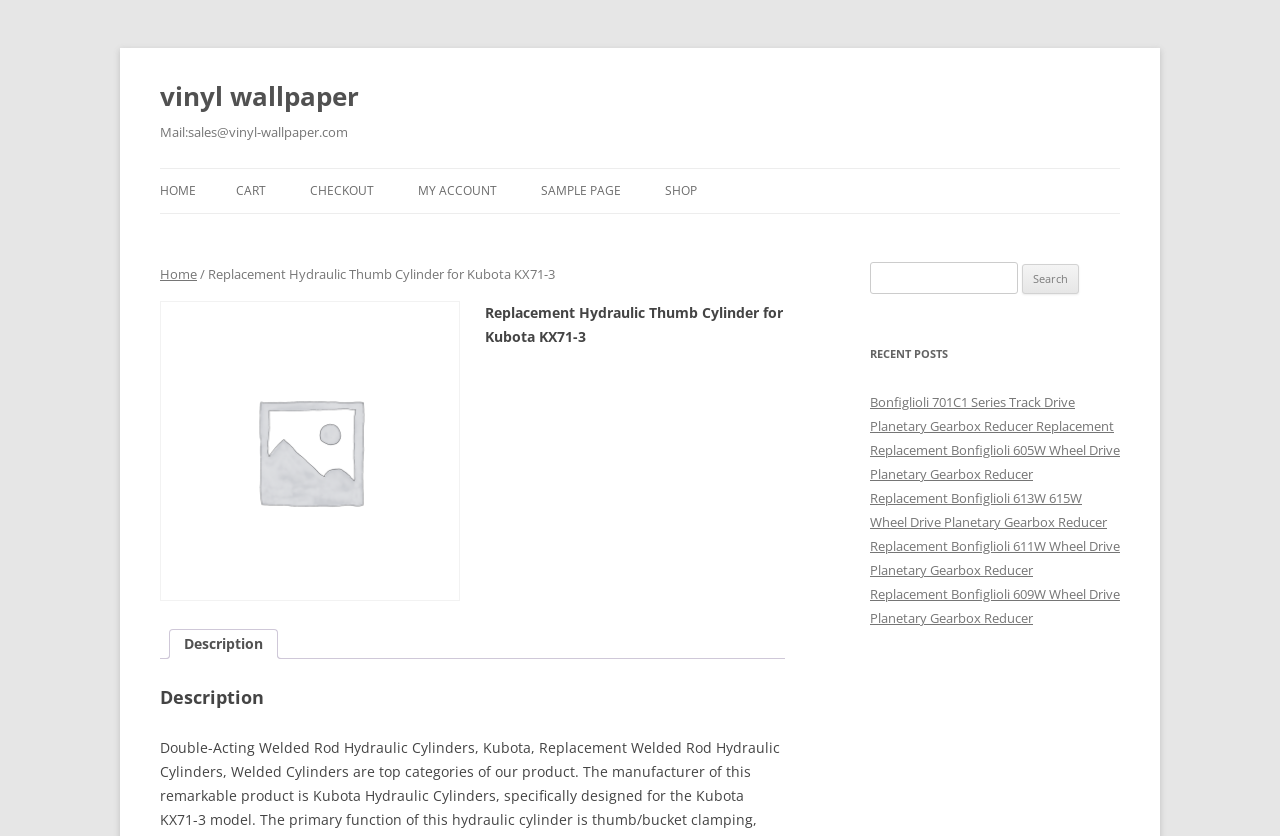What is the product being described?
Please provide a single word or phrase in response based on the screenshot.

Hydraulic Thumb Cylinder